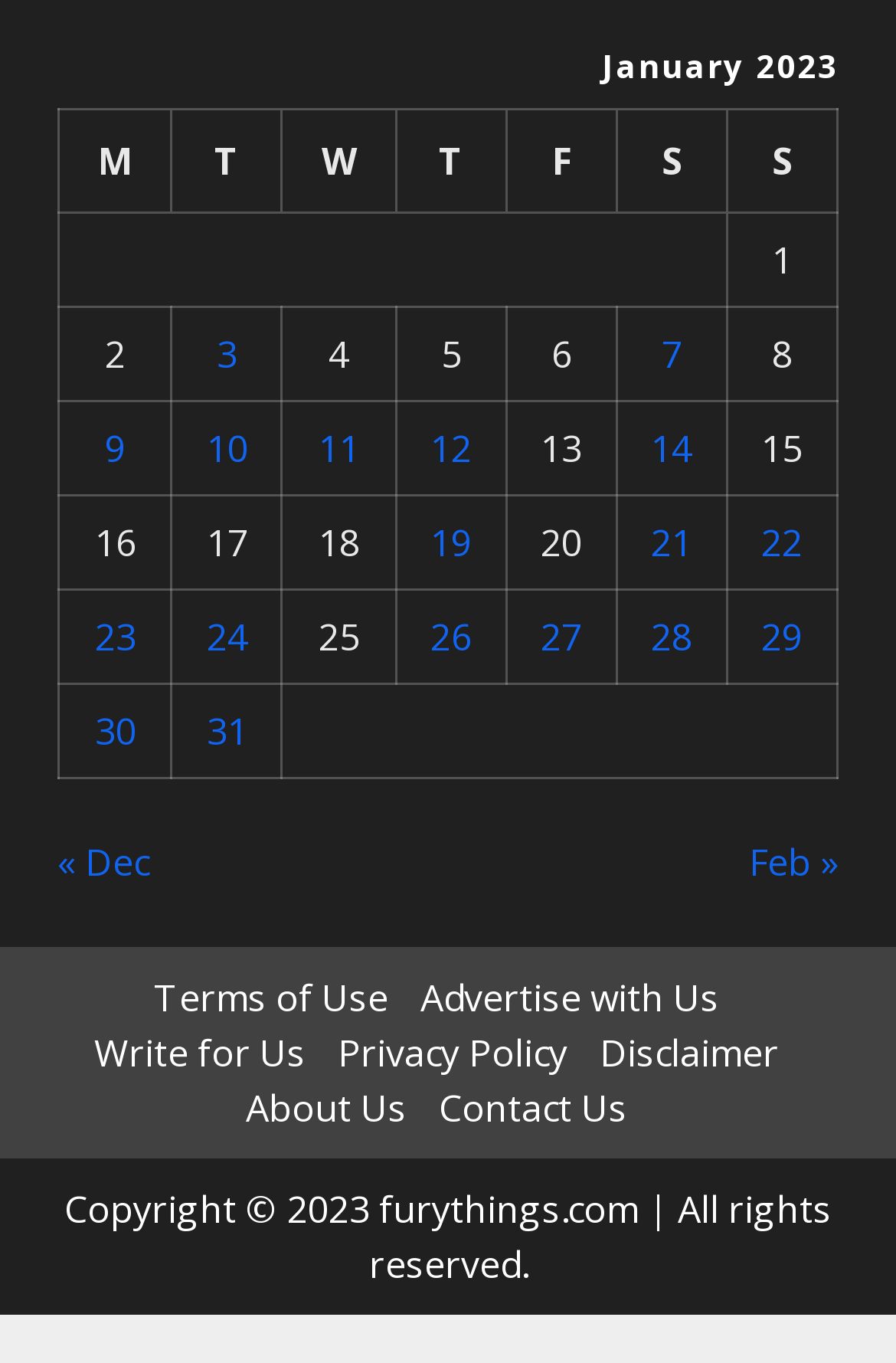Please identify the bounding box coordinates of the element's region that should be clicked to execute the following instruction: "View posts published on January 3, 2023". The bounding box coordinates must be four float numbers between 0 and 1, i.e., [left, top, right, bottom].

[0.242, 0.241, 0.265, 0.278]